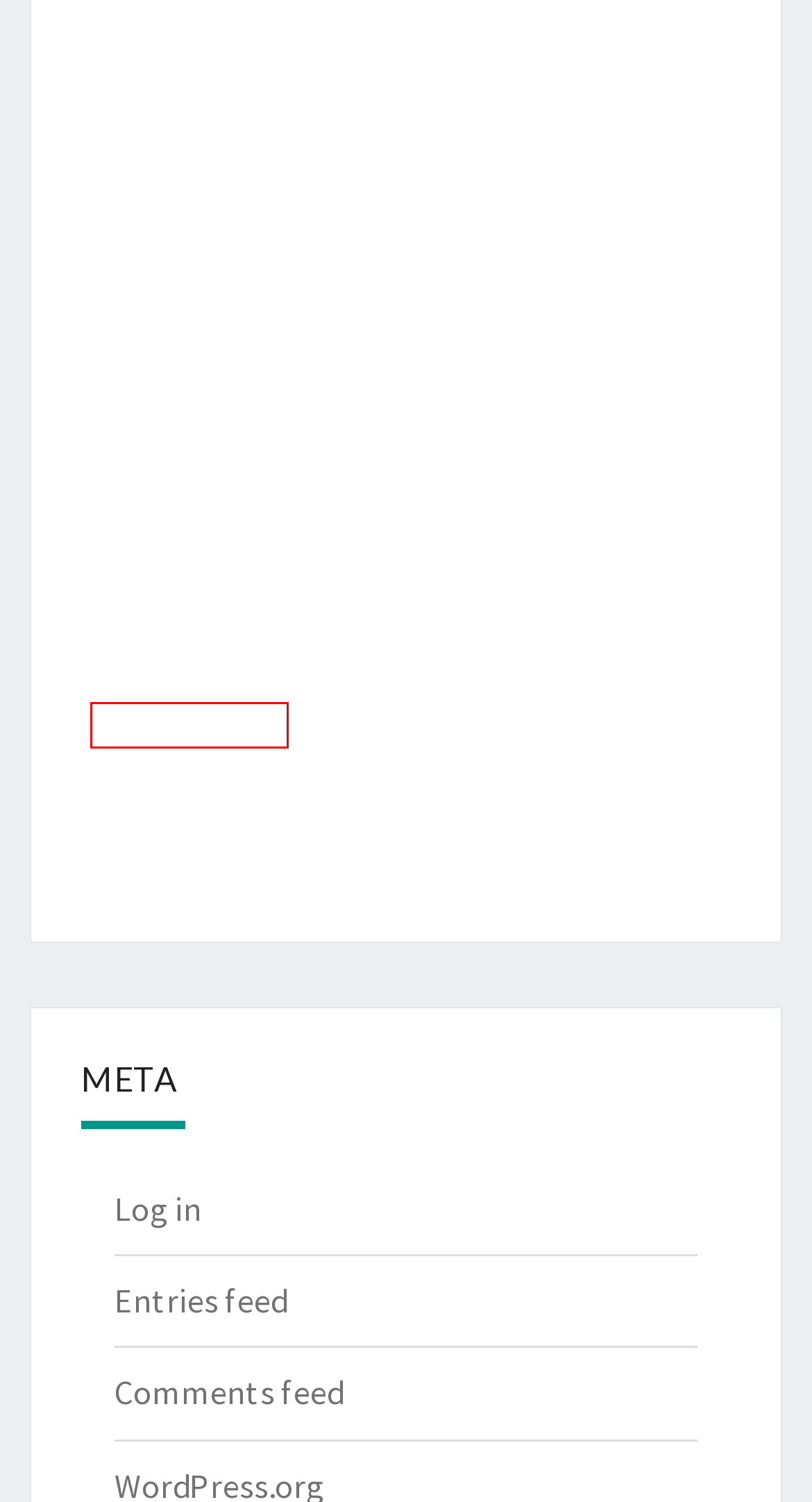Given a screenshot of a webpage with a red bounding box, please pick the webpage description that best fits the new webpage after clicking the element inside the bounding box. Here are the candidates:
A. Online Insurance – Informative books
B. electronic liquid – Informative books
C. car loan – Informative books
D. Bitcoin – Informative books
E. Comments for Informative books
F. mobile phone – Informative books
G. Relocation Service – Informative books
H. Log In ‹ Informative books — WordPress

F